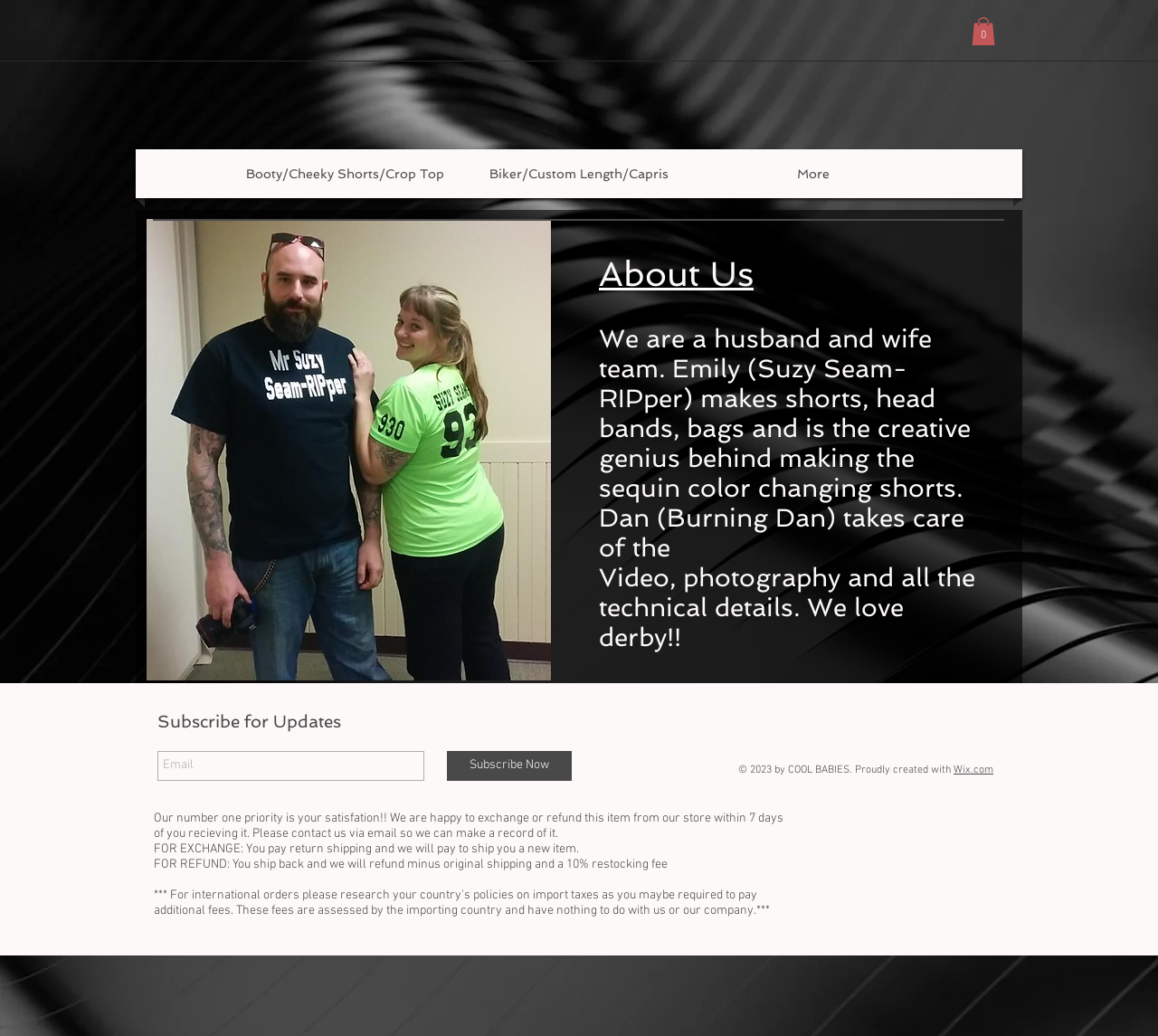Can you look at the image and give a comprehensive answer to the question:
What is the restocking fee for refunds?

According to the refund policy, customers who want a refund will have a 10% restocking fee deducted from their refund, in addition to the original shipping cost.